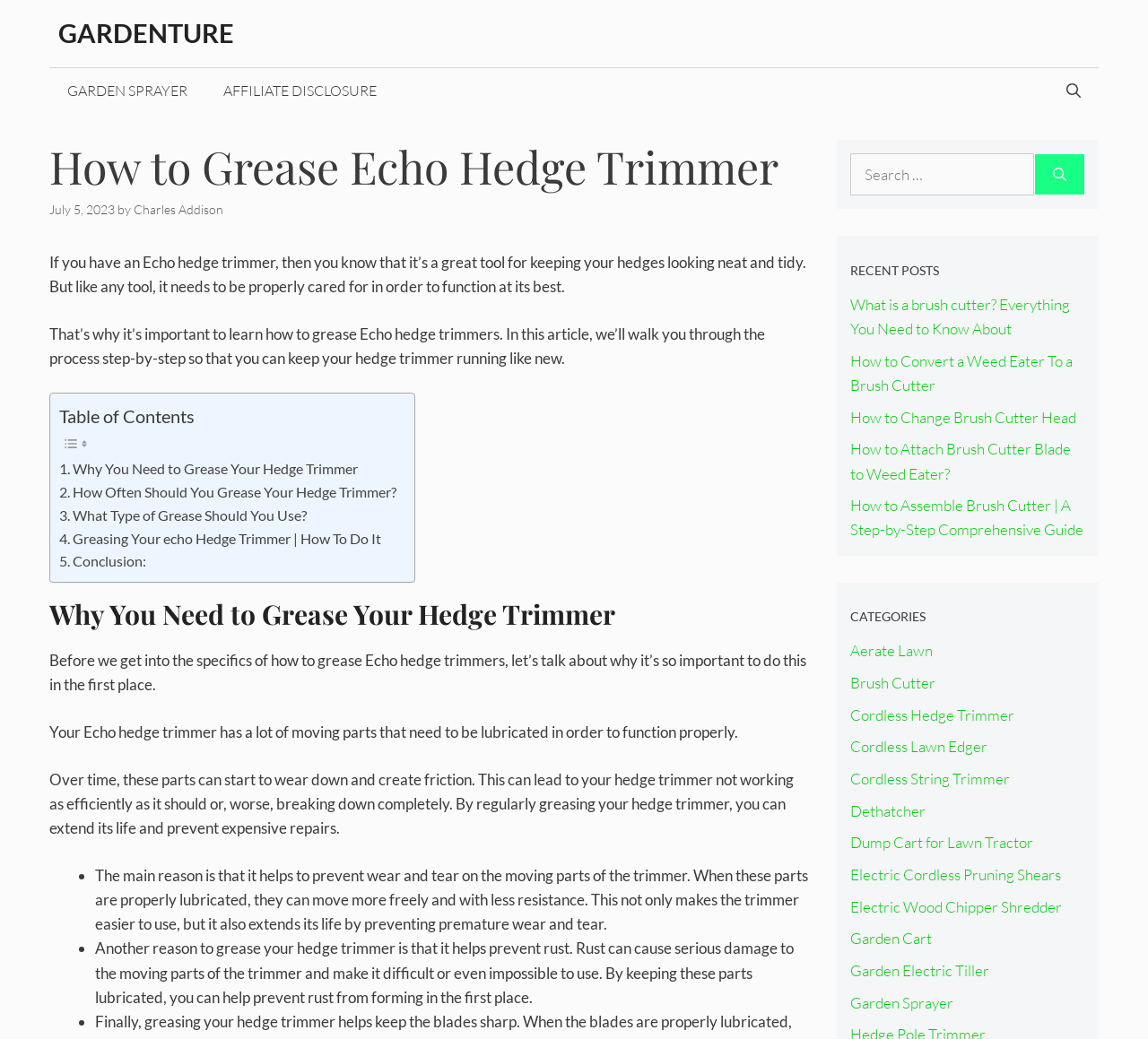Find the bounding box coordinates for the area that should be clicked to accomplish the instruction: "Read the 'Why You Need to Grease Your Hedge Trimmer' section".

[0.043, 0.576, 0.705, 0.607]